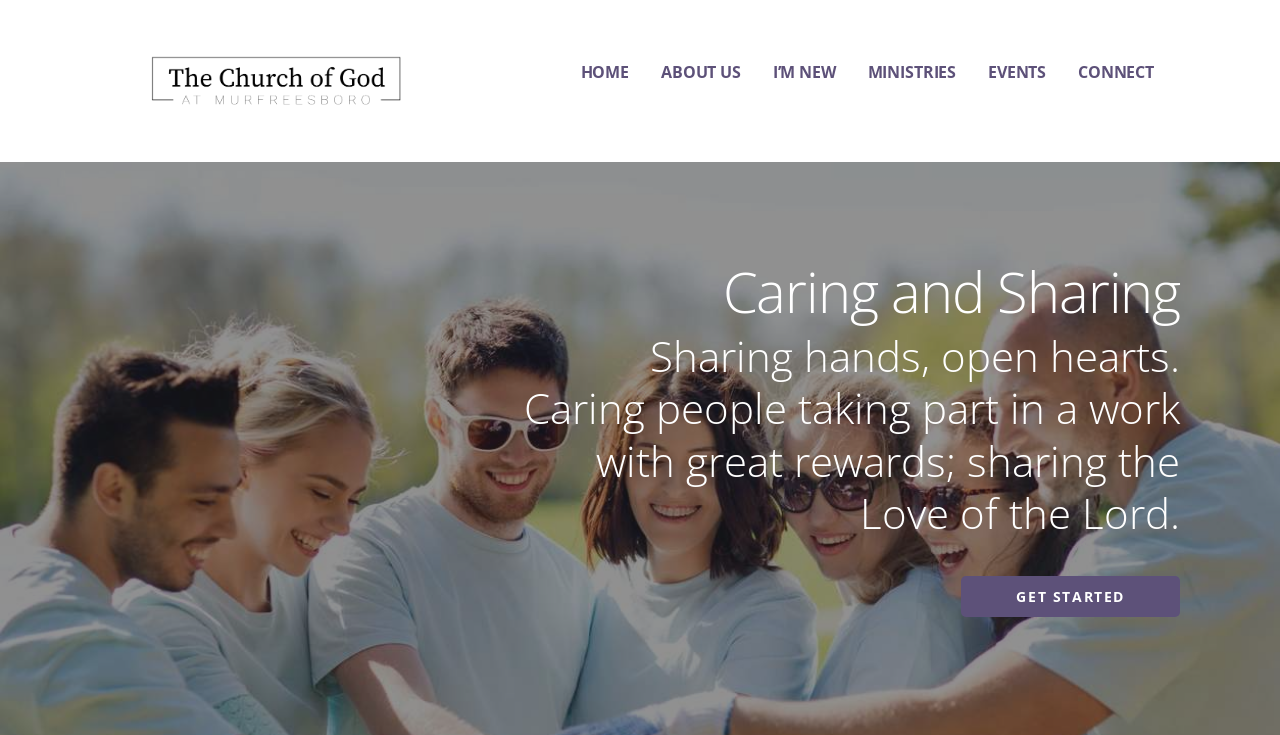What can I do to get started?
Using the visual information from the image, give a one-word or short-phrase answer.

GET STARTED